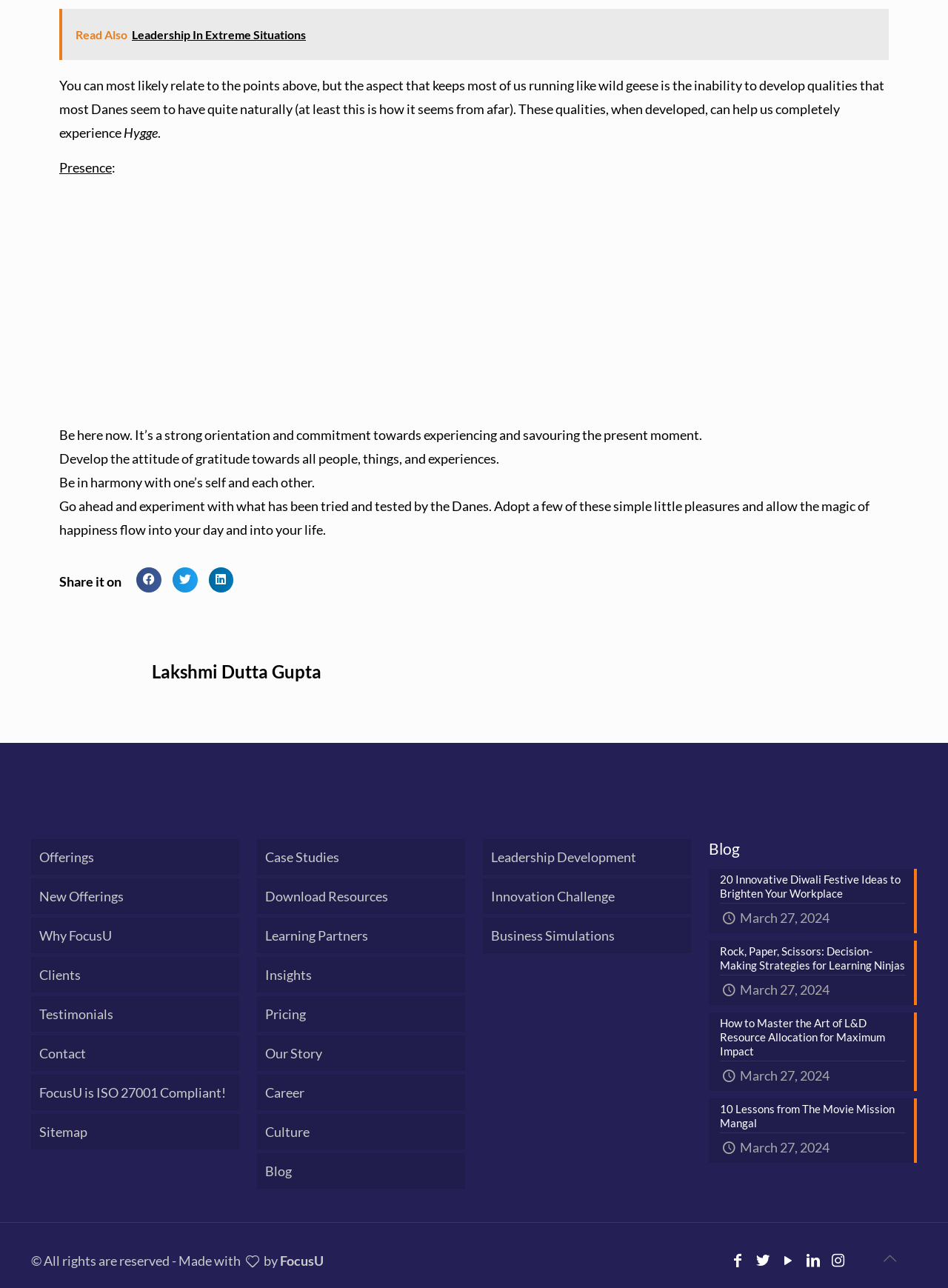Based on the element description "FocusU is ISO 27001 Compliant!", predict the bounding box coordinates of the UI element.

[0.033, 0.834, 0.252, 0.862]